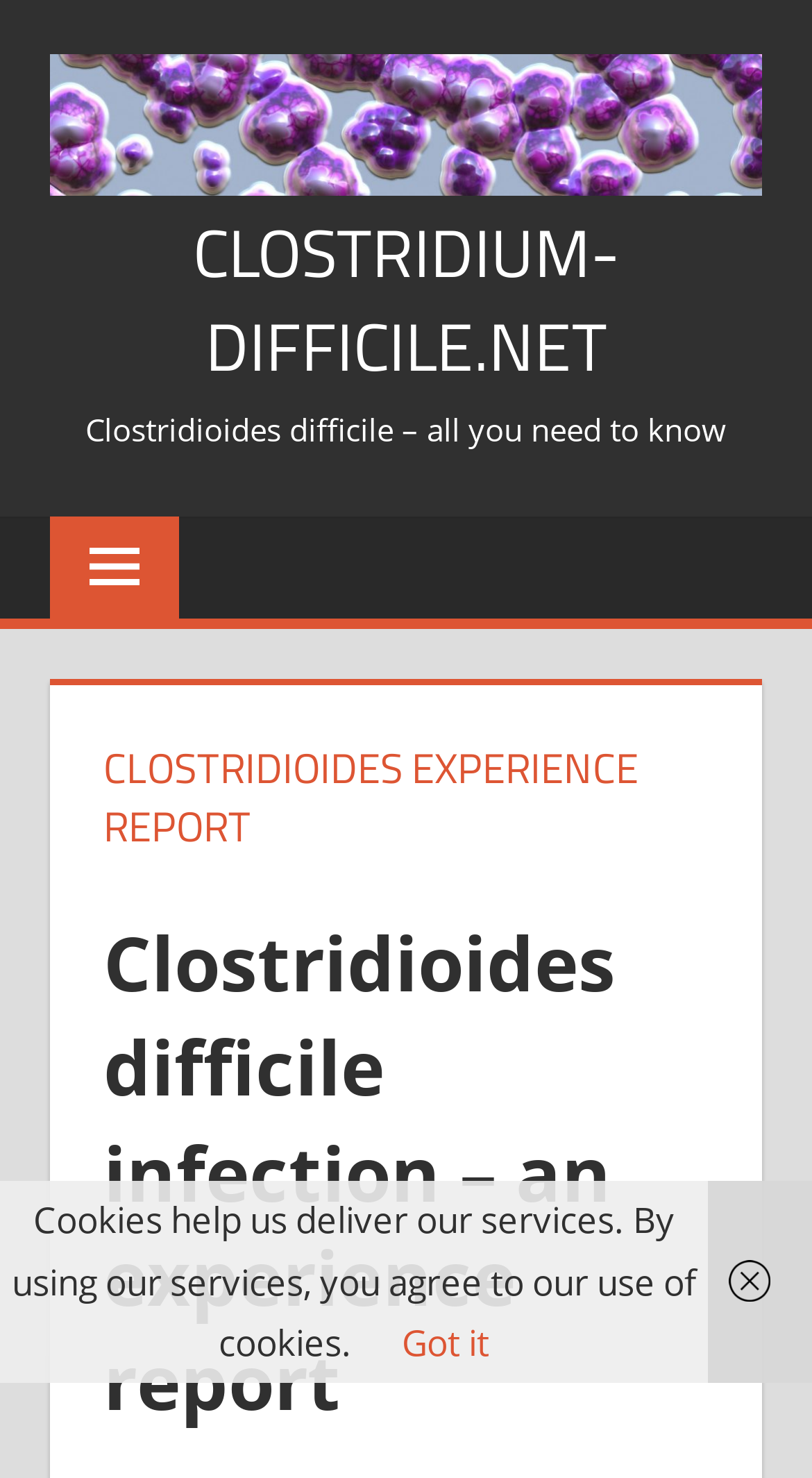How many headings are there in the menu?
Answer the question with a single word or phrase, referring to the image.

2